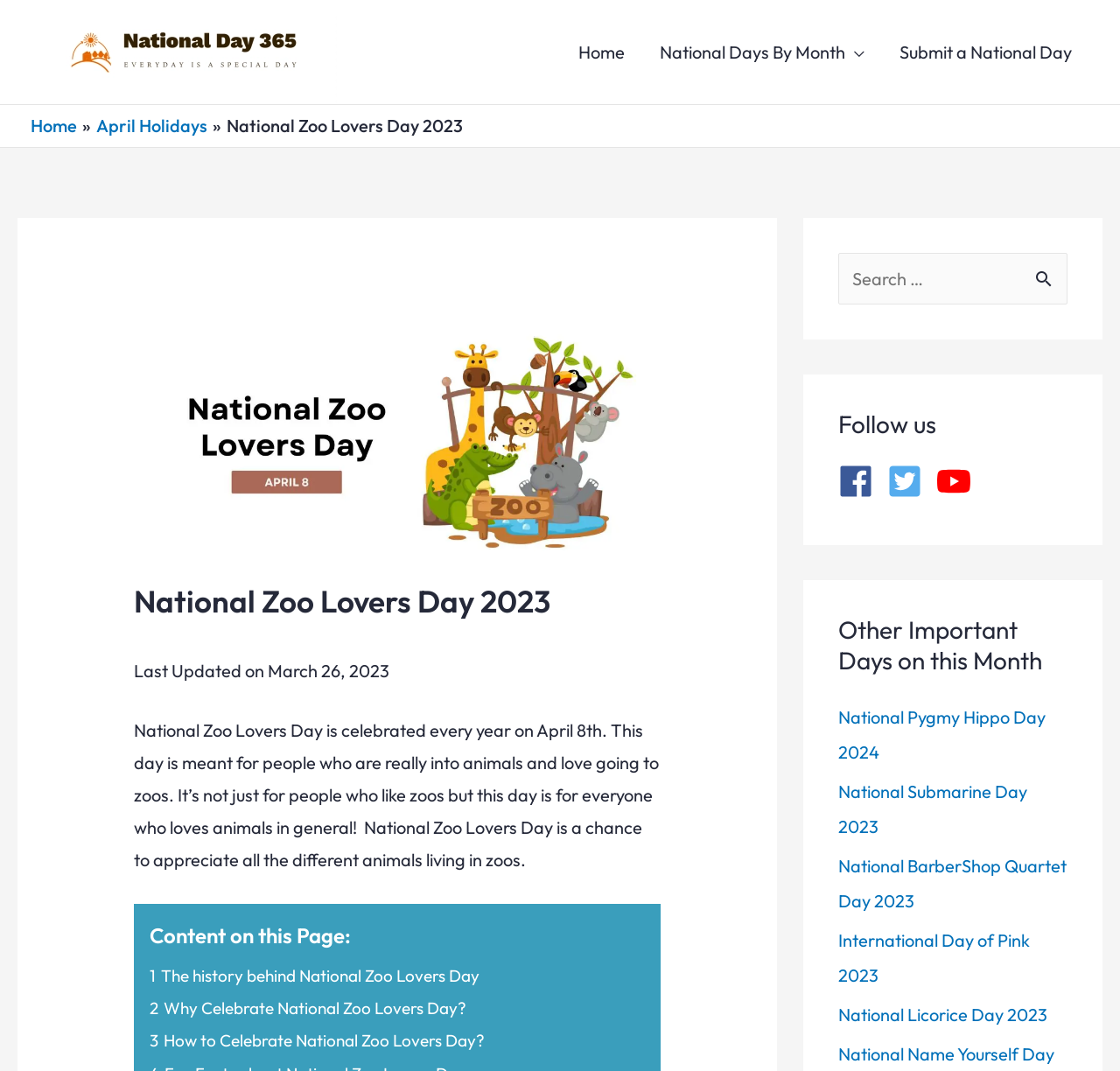Using the webpage screenshot, find the UI element described by parent_node: Search for: value="Search". Provide the bounding box coordinates in the format (top-left x, top-left y, bottom-right x, bottom-right y), ensuring all values are floating point numbers between 0 and 1.

[0.918, 0.236, 0.953, 0.288]